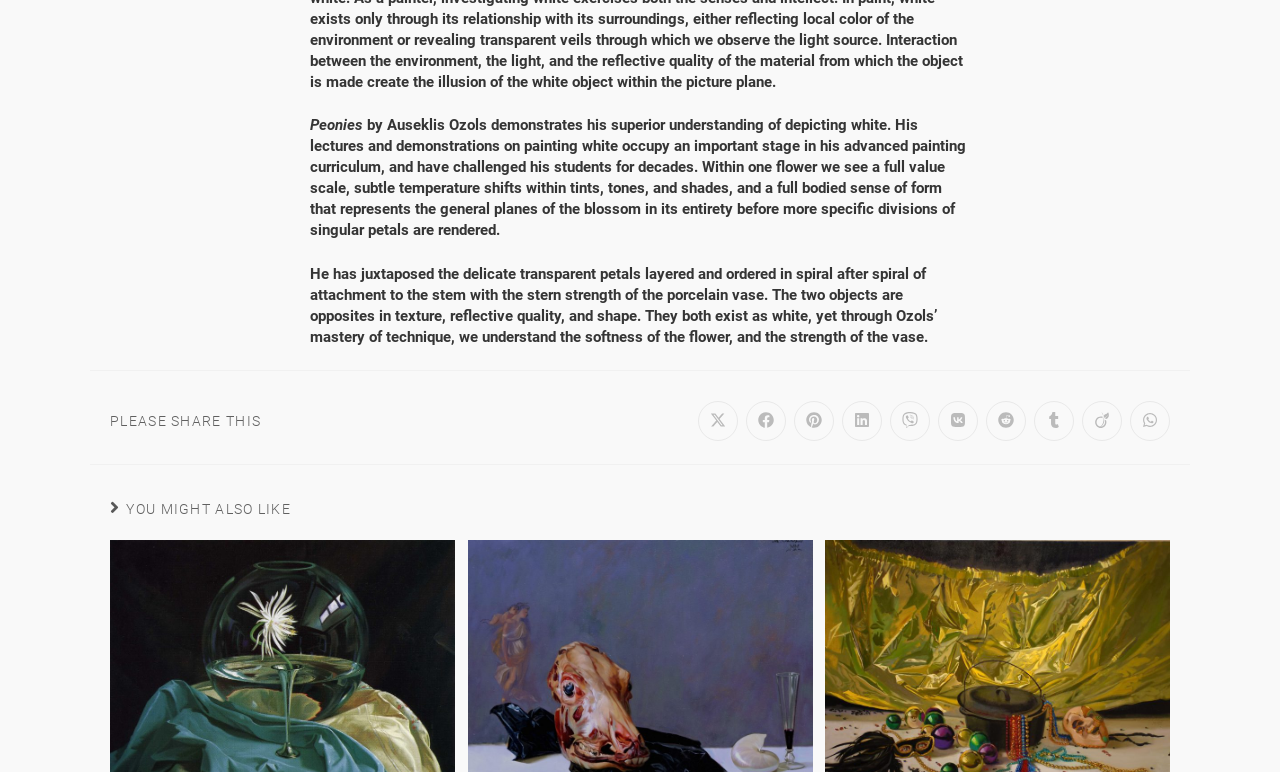Identify the bounding box coordinates of the part that should be clicked to carry out this instruction: "Share on Facebook".

[0.583, 0.52, 0.614, 0.572]